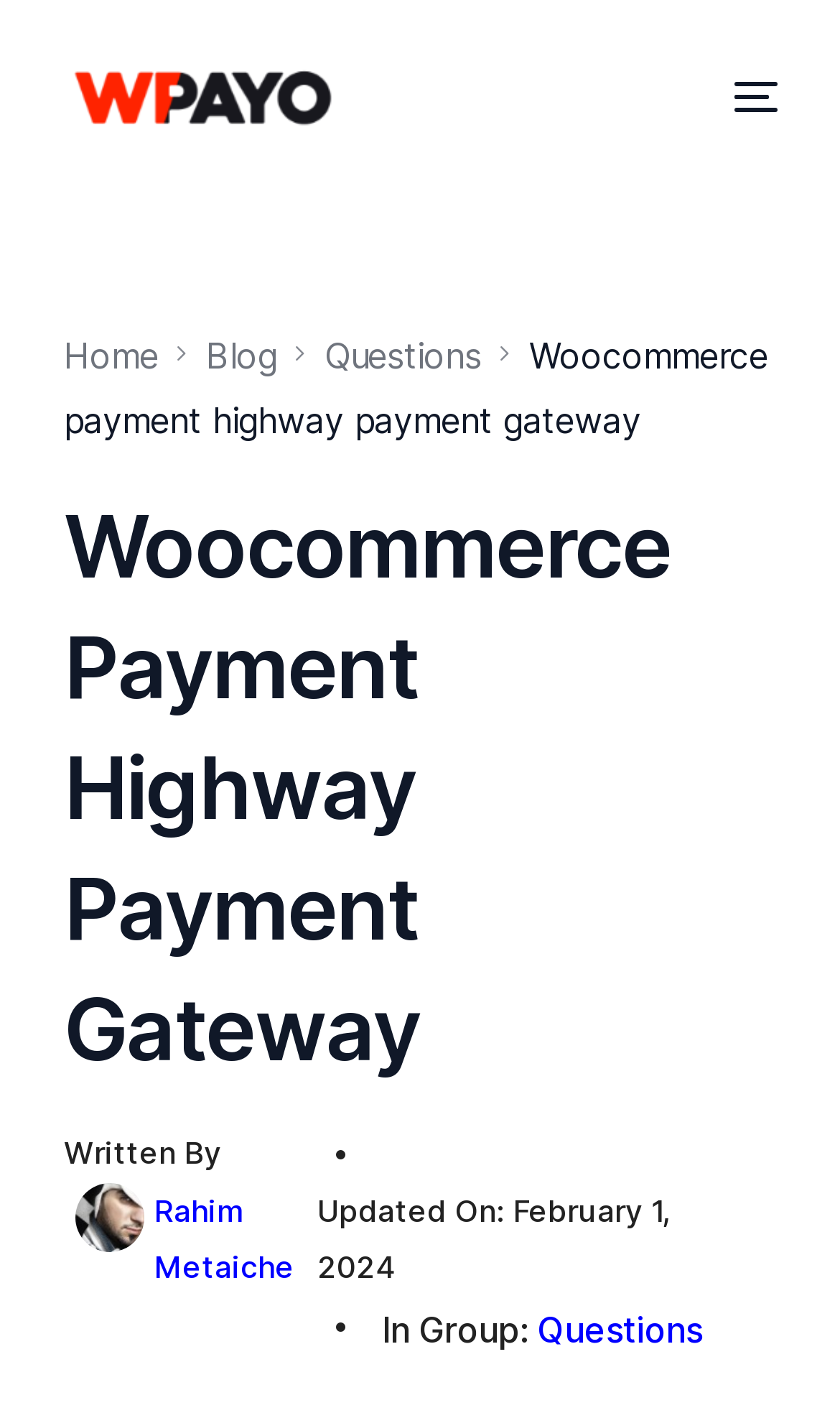Highlight the bounding box coordinates of the element you need to click to perform the following instruction: "Start now."

[0.076, 0.888, 0.924, 0.964]